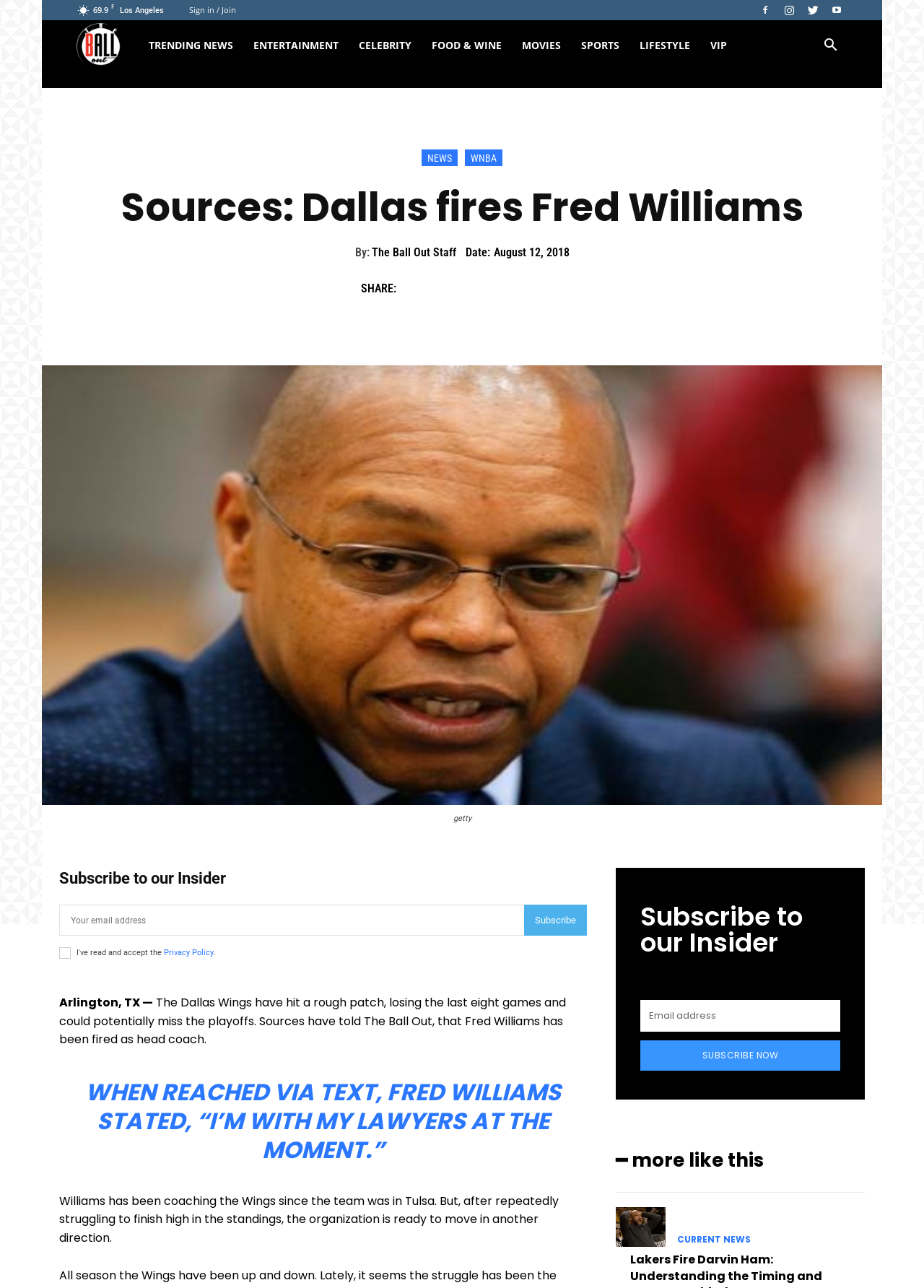Ascertain the bounding box coordinates for the UI element detailed here: "aria-label="email" name="email" placeholder="Your email address"". The coordinates should be provided as [left, top, right, bottom] with each value being a float between 0 and 1.

[0.064, 0.702, 0.567, 0.727]